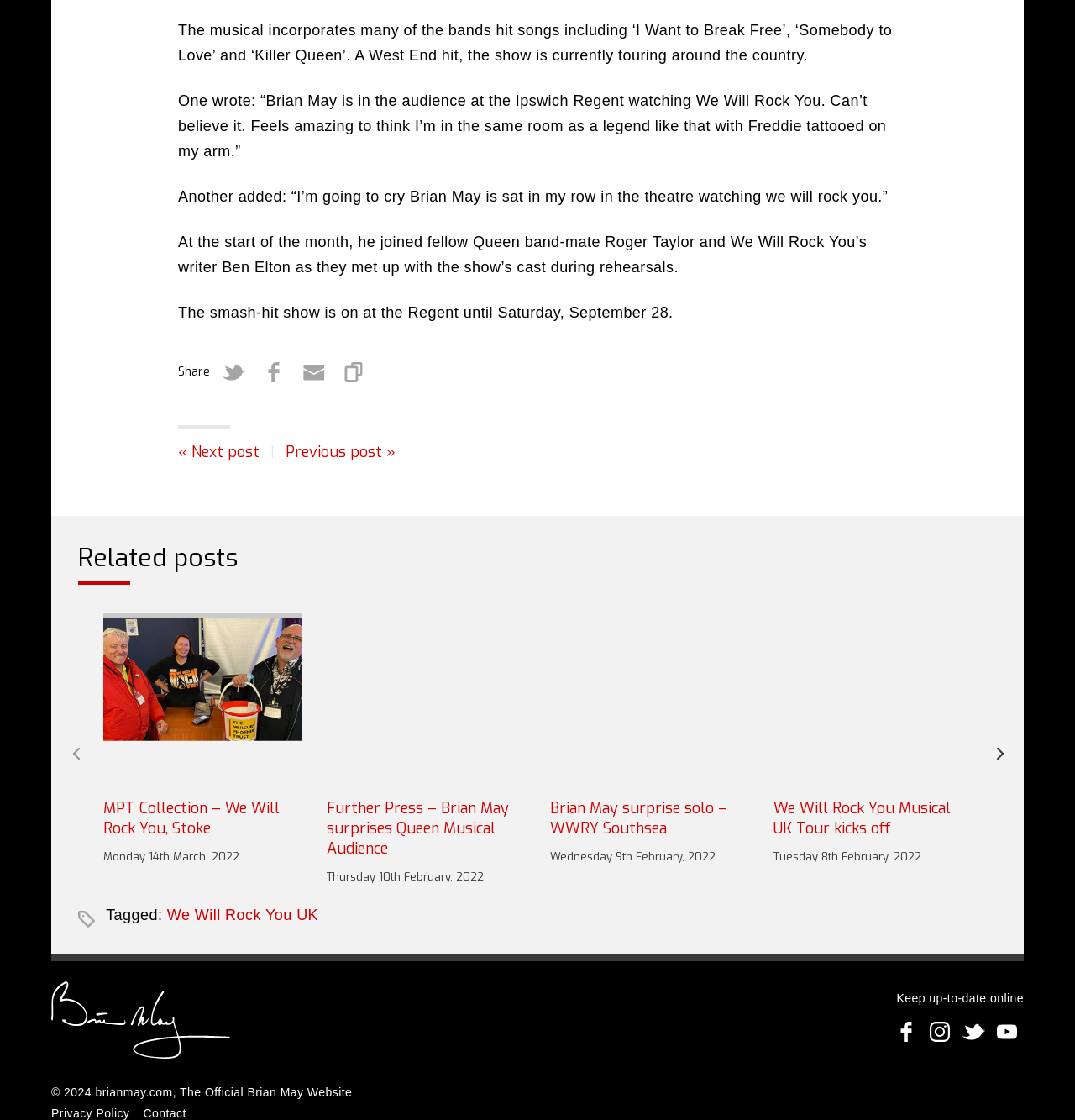What is the date of the latest related post?
Answer with a single word or phrase by referring to the visual content.

Monday 14th March, 2022